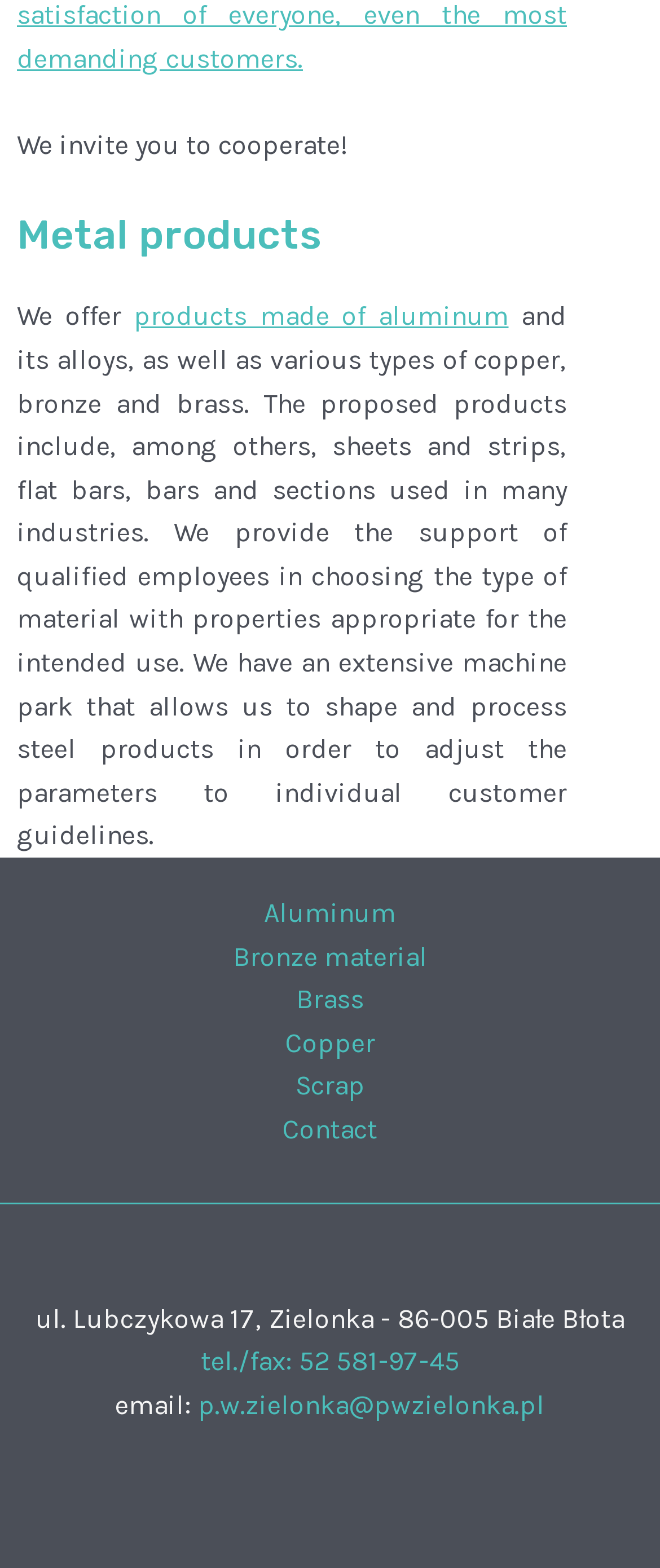What kind of products are provided?
Refer to the image and provide a concise answer in one word or phrase.

Sheets, strips, flat bars, bars, sections